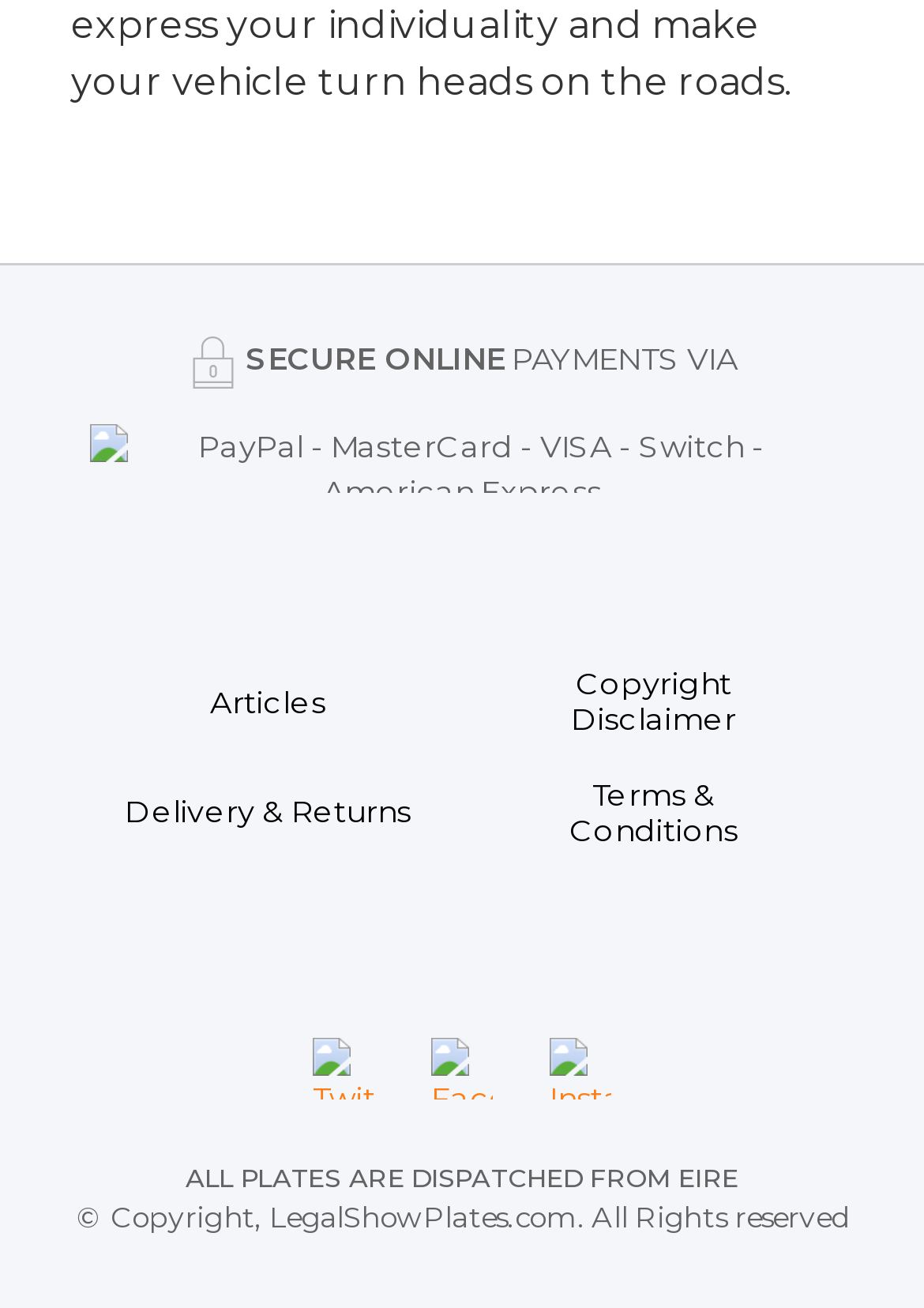Given the element description Copyright Disclaimer, identify the bounding box coordinates for the UI element on the webpage screenshot. The format should be (top-left x, top-left y, bottom-right x, bottom-right y), with values between 0 and 1.

[0.532, 0.495, 0.883, 0.579]